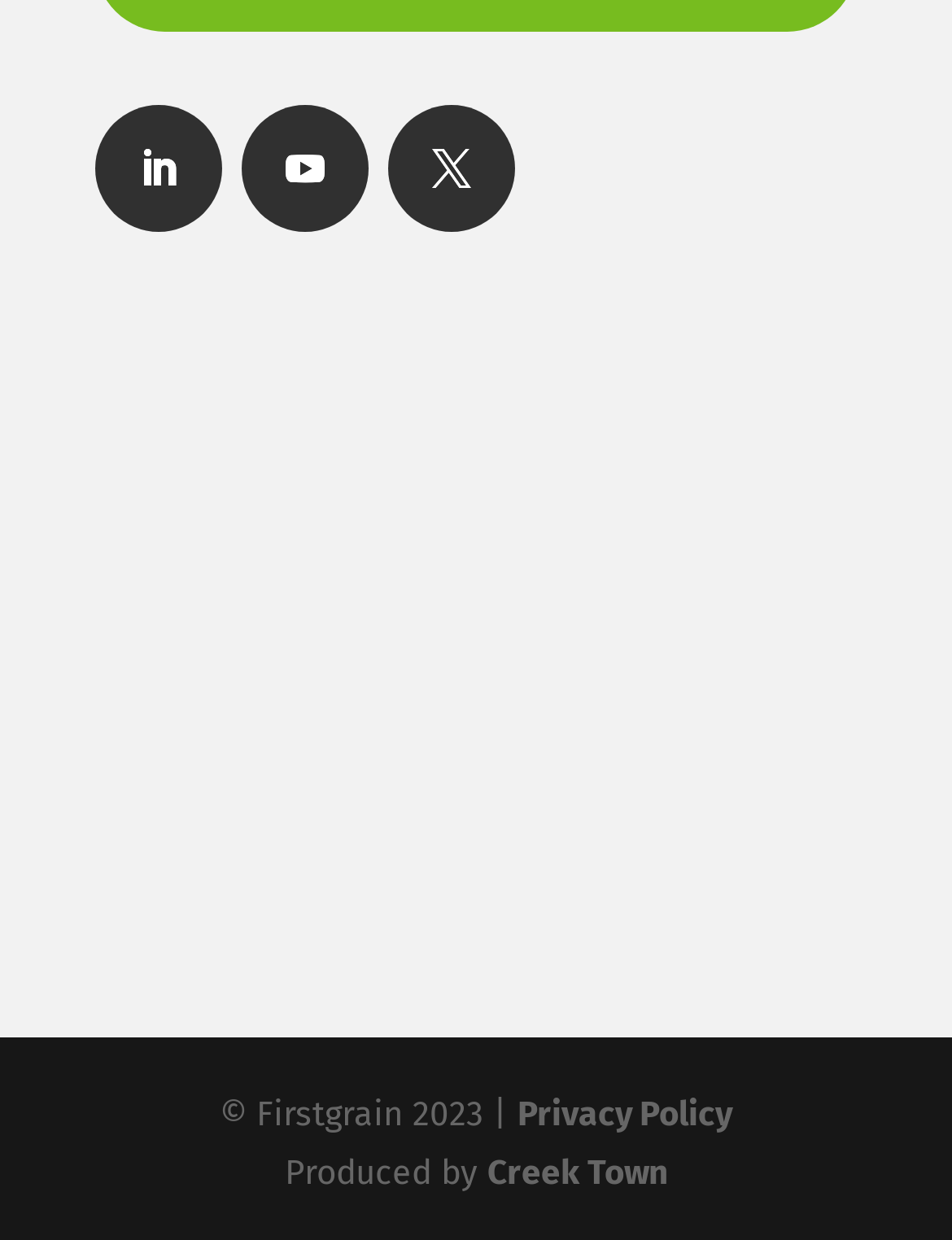What is the title of the section above the email address?
Please answer the question with as much detail as possible using the screenshot.

I found the title of the section by looking at the heading element with the text 'Contact' which is located above the 'Email' heading and the email address.